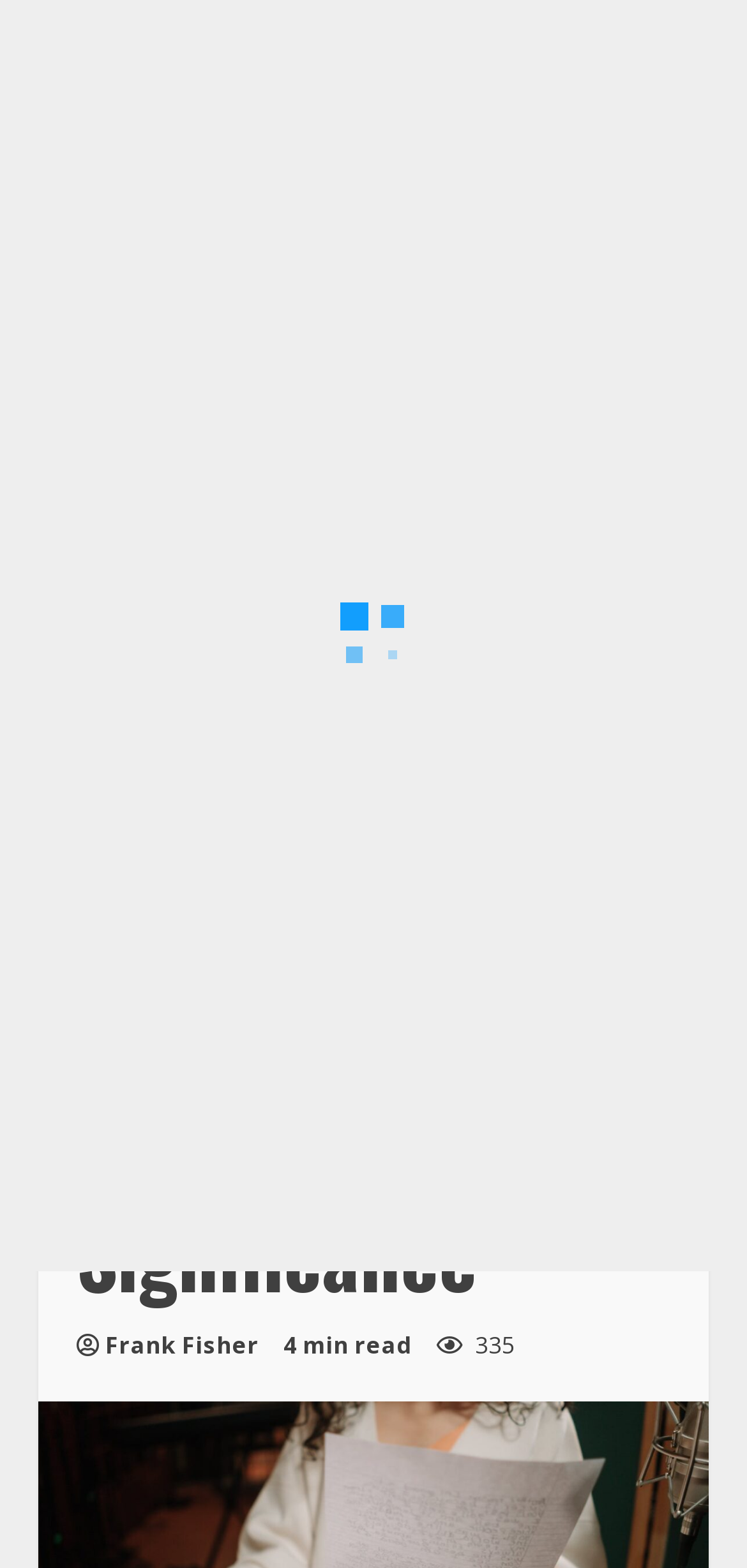Identify the bounding box for the UI element described as: "alt="The Stripes Blog"". Ensure the coordinates are four float numbers between 0 and 1, formatted as [left, top, right, bottom].

[0.051, 0.1, 0.949, 0.127]